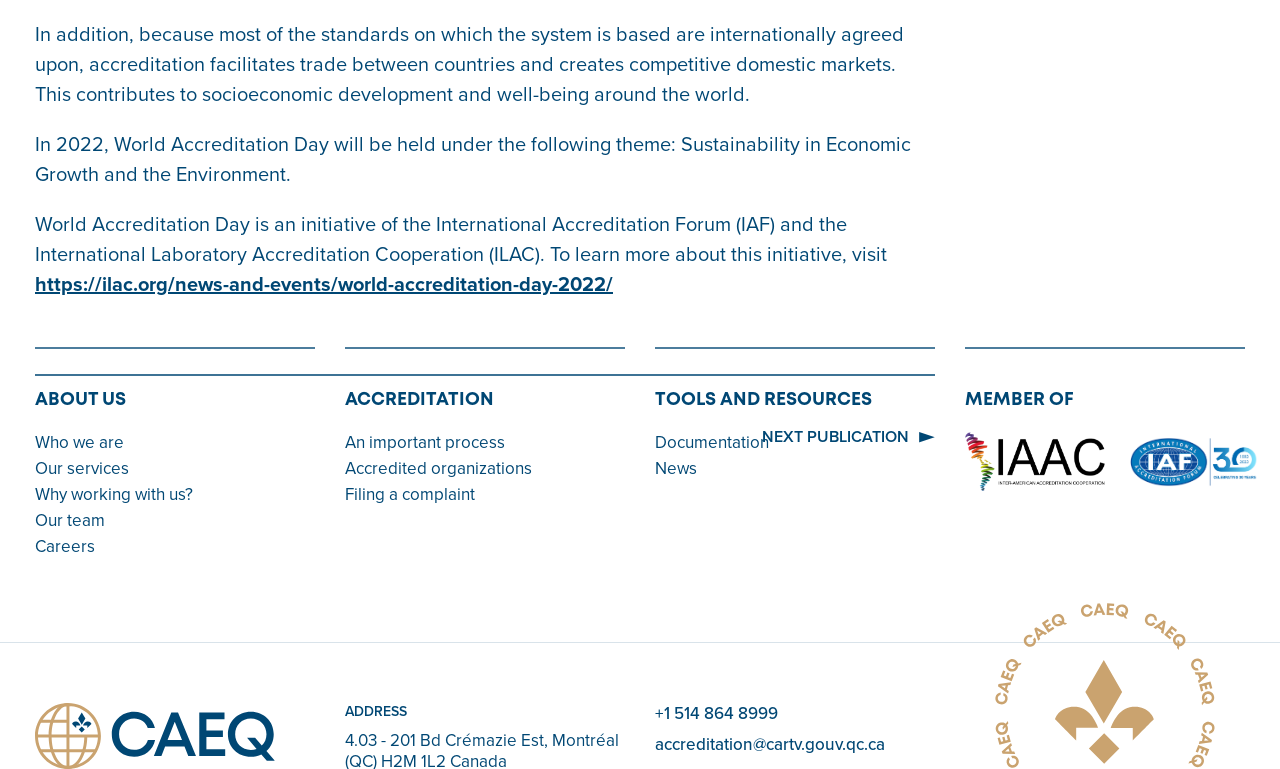Determine the bounding box coordinates for the HTML element mentioned in the following description: "Careers". The coordinates should be a list of four floats ranging from 0 to 1, represented as [left, top, right, bottom].

[0.027, 0.694, 0.074, 0.726]